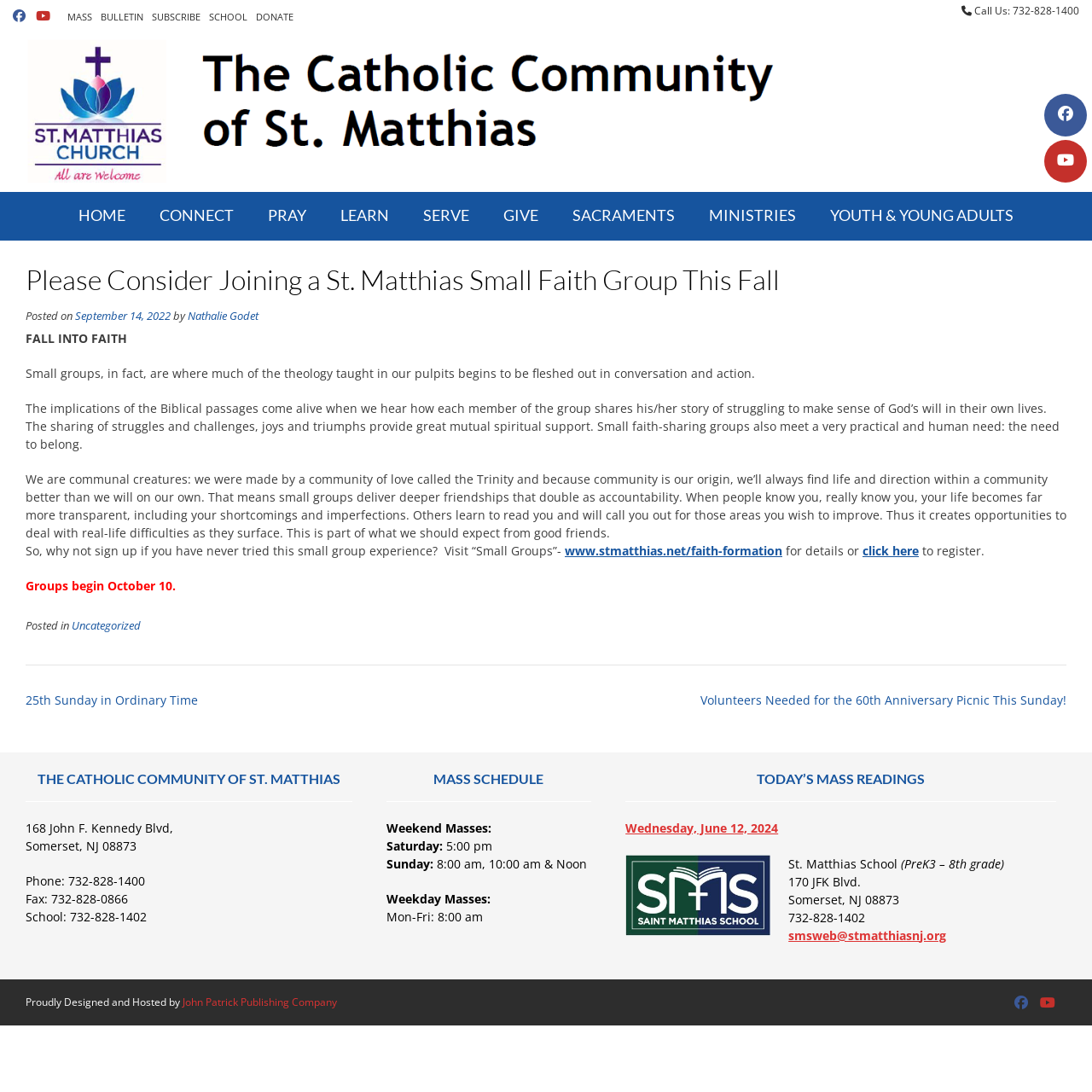Bounding box coordinates are specified in the format (top-left x, top-left y, bottom-right x, bottom-right y). All values are floating point numbers bounded between 0 and 1. Please provide the bounding box coordinate of the region this sentence describes: click here

[0.79, 0.497, 0.841, 0.511]